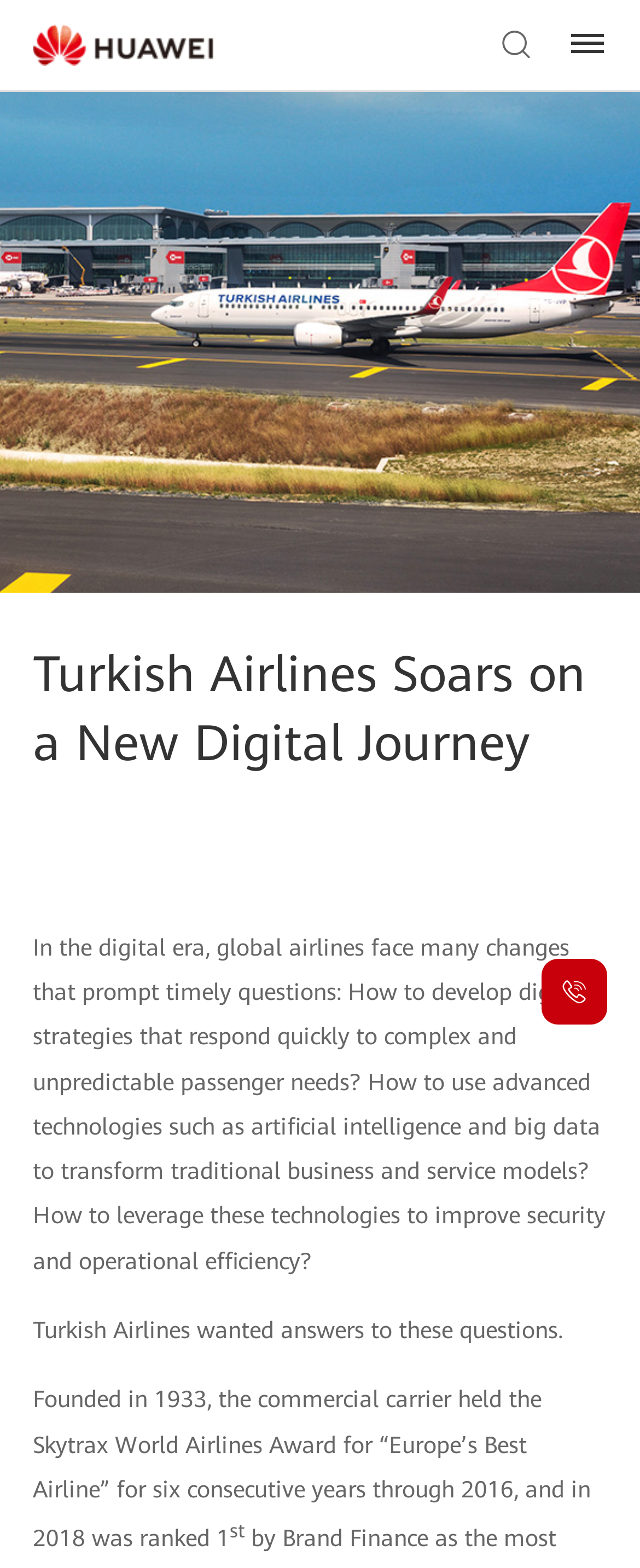What is Turkish Airlines trying to achieve?
Based on the visual information, provide a detailed and comprehensive answer.

Based on the webpage, Turkish Airlines is trying to develop digital strategies to respond quickly to complex and unpredictable passenger needs, and to leverage advanced technologies such as artificial intelligence and big data to transform traditional business and service models.